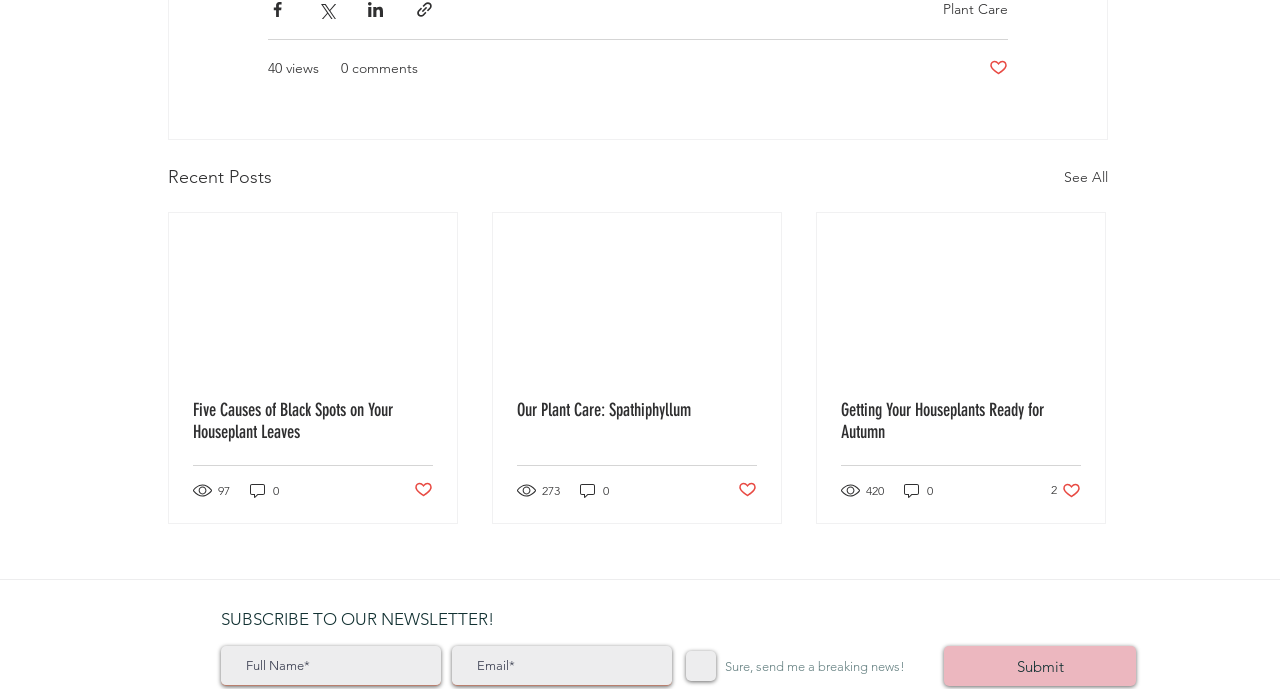What is the purpose of the button at the bottom of the webpage?
Using the image as a reference, give a one-word or short phrase answer.

Submit